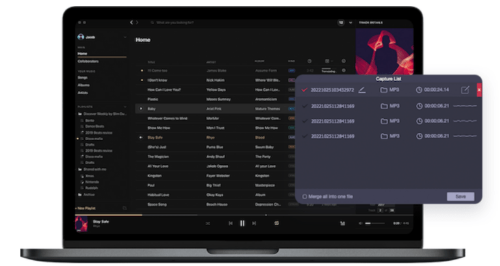What is the title of the pop-up window?
Answer the question with a single word or phrase by looking at the picture.

Capture List